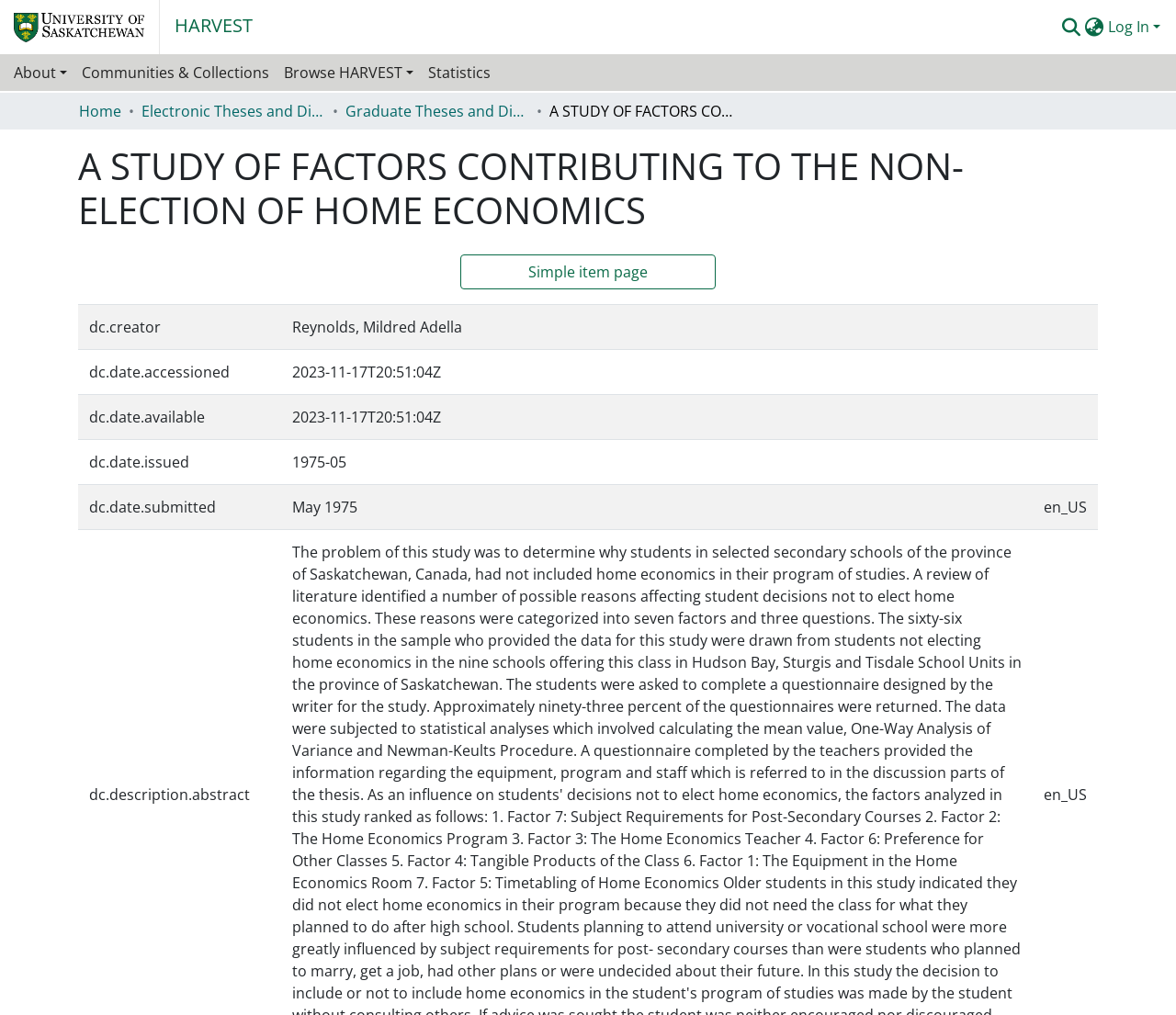What is the language of this thesis?
Using the visual information, answer the question in a single word or phrase.

en_US